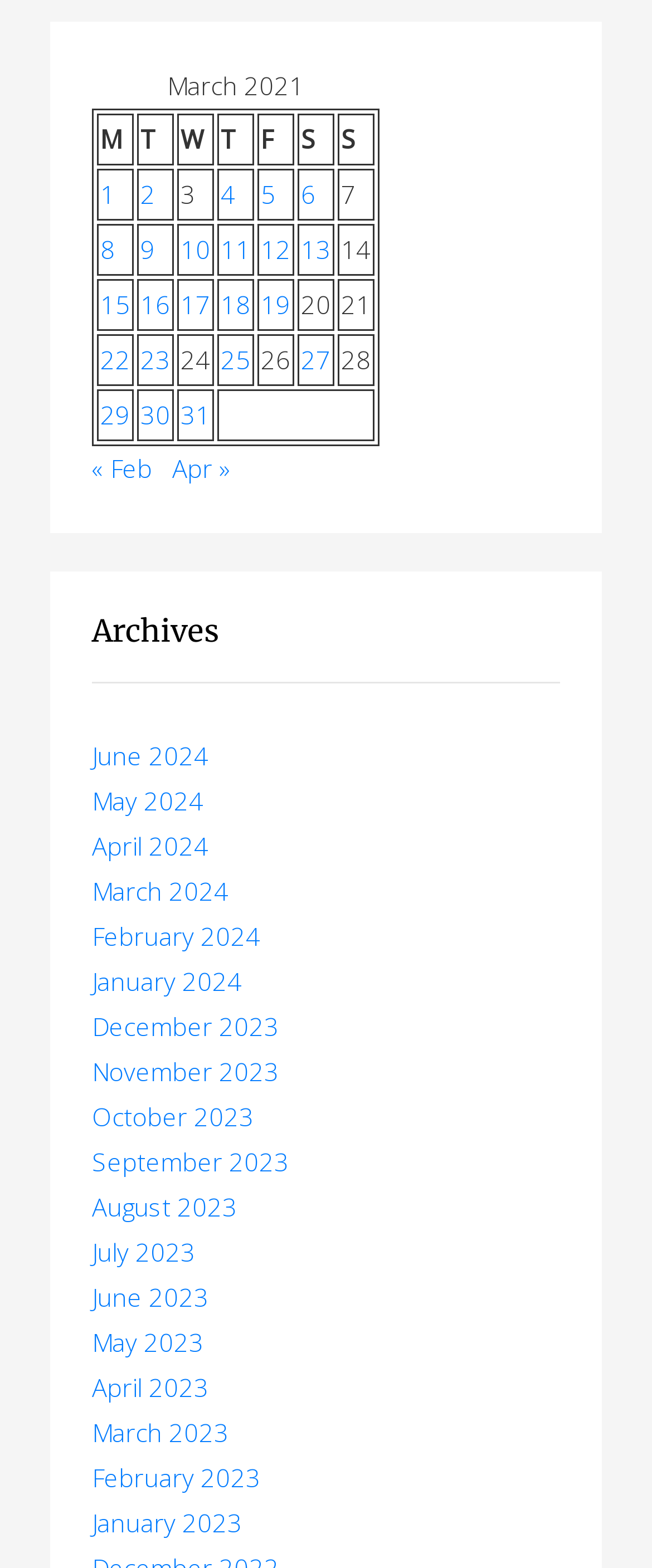Locate the bounding box coordinates of the element you need to click to accomplish the task described by this instruction: "View posts published on March 1, 2021".

[0.154, 0.113, 0.177, 0.134]